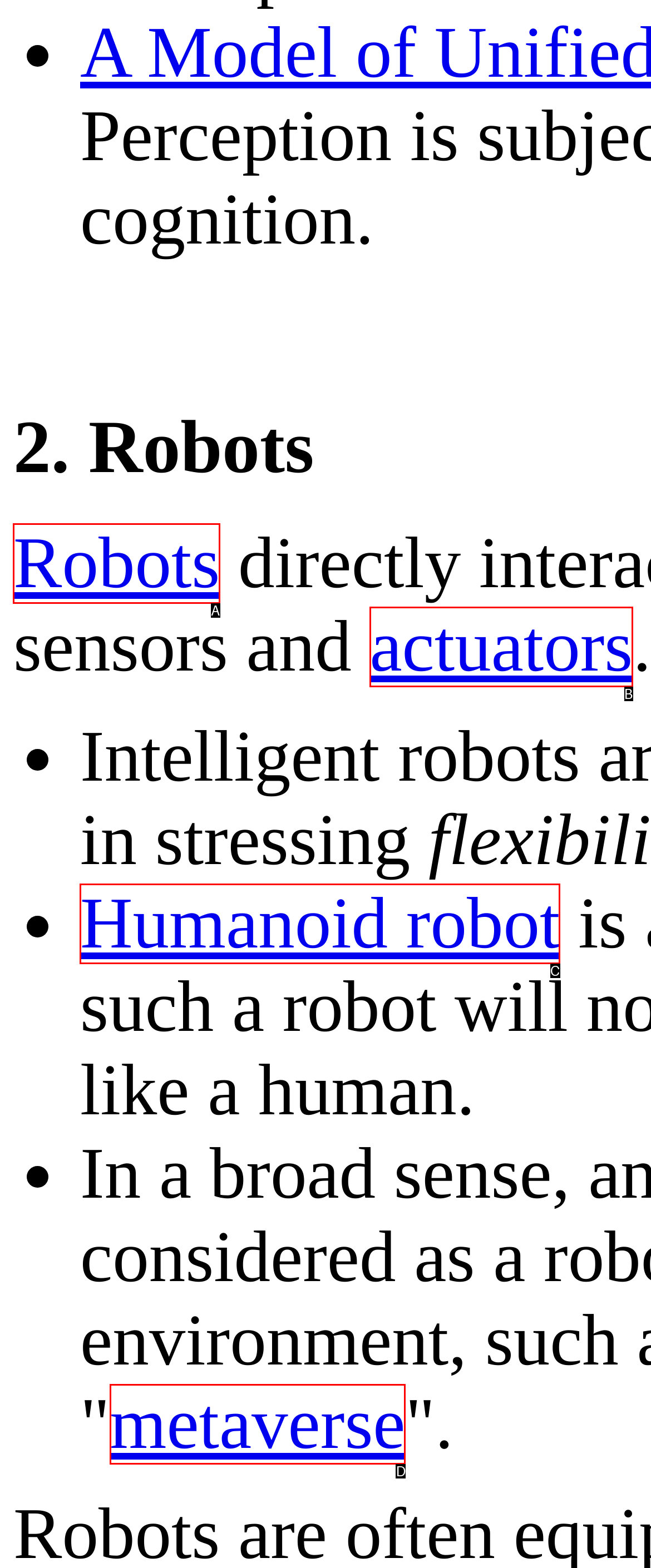Choose the letter that best represents the description: Humanoid robot. Provide the letter as your response.

C